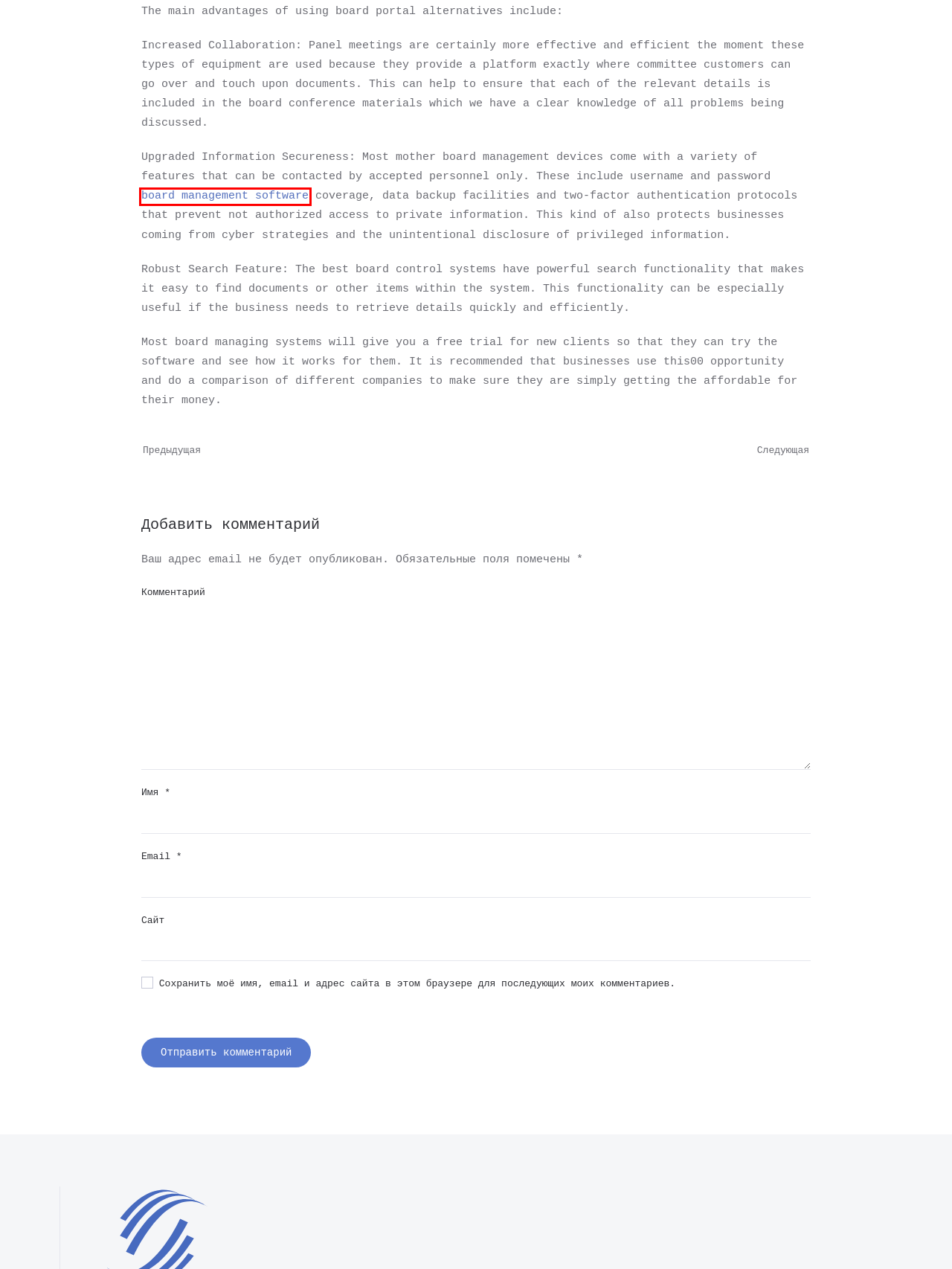After examining the screenshot of a webpage with a red bounding box, choose the most accurate webpage description that corresponds to the new page after clicking the element inside the red box. Here are the candidates:
A. Рубрика: Uncategorized - Бухгалтерские услуги в Москве
B. Контакты - Бухгалтерские услуги в Москве
C. Автор: admin - Бухгалтерские услуги в Москве
D. Find your perfect ebony lesbian match today - Бухгалтерские услуги в Москве
E. Бухгалтерское обслуживание - Бухгалтерские услуги в Москве
F. Бухгалтерские услуги в Москве - ведение бухгалтерии, сдача отчетов, бухгалтерский аудит
G. Ultimate Guide to Choosing the Best Board Management Software for Your Organization
H. what exactly are hookup sites and exactly how can they help you? - Бухгалтерские услуги в Москве

G